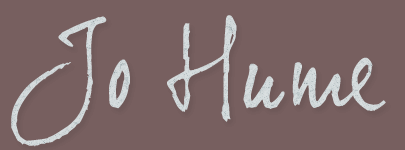Create a detailed narrative for the image.

The image features the name "Jo Hume" presented in an elegant, handwritten style that reflects the artistic nature of the individual's work. The text is rendered in a soft, light color against a muted brown background, enhancing its visual appeal. This design choice evokes a sense of creativity and personal touch, making it suitable for an artist’s branding. The name likely represents the artist's identity and is prominently displayed, suggesting prominence in the context of news and exhibitions related to their work.